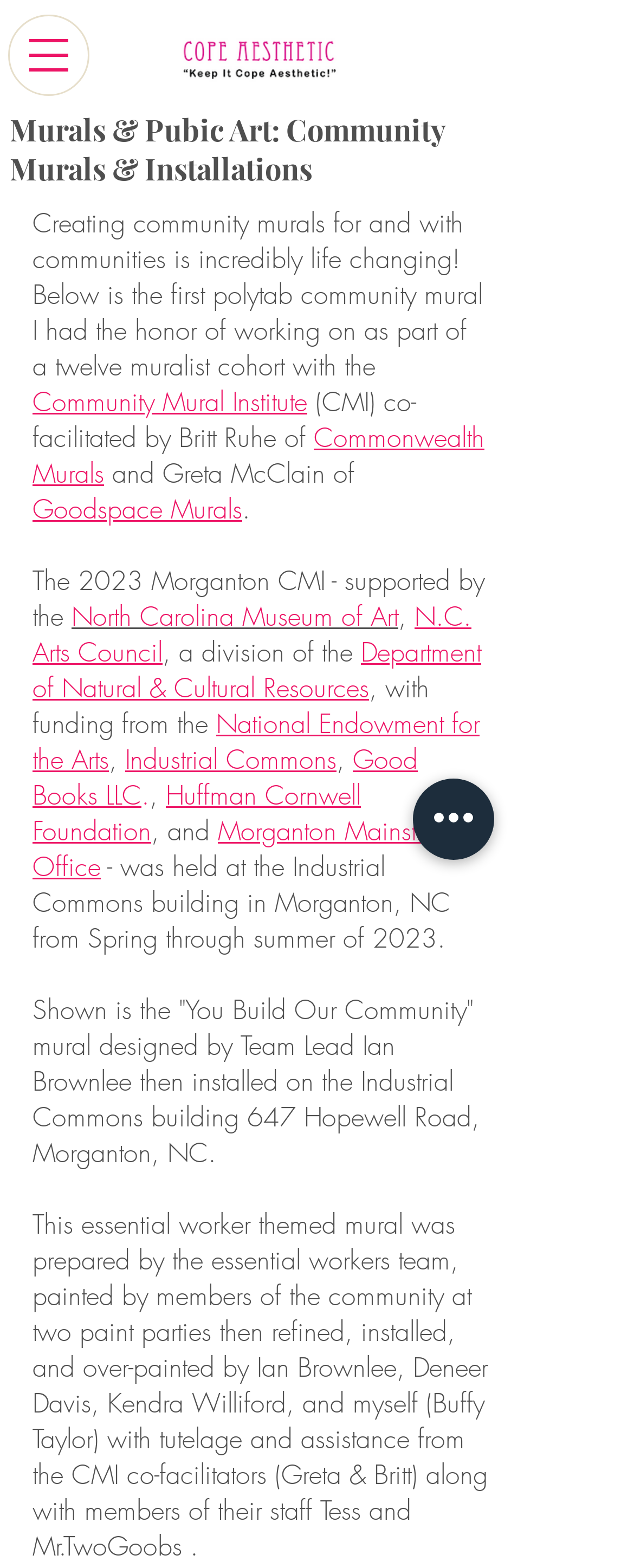How many muralists were part of the cohort with the Community Mural Institute?
Using the visual information, answer the question in a single word or phrase.

twelve